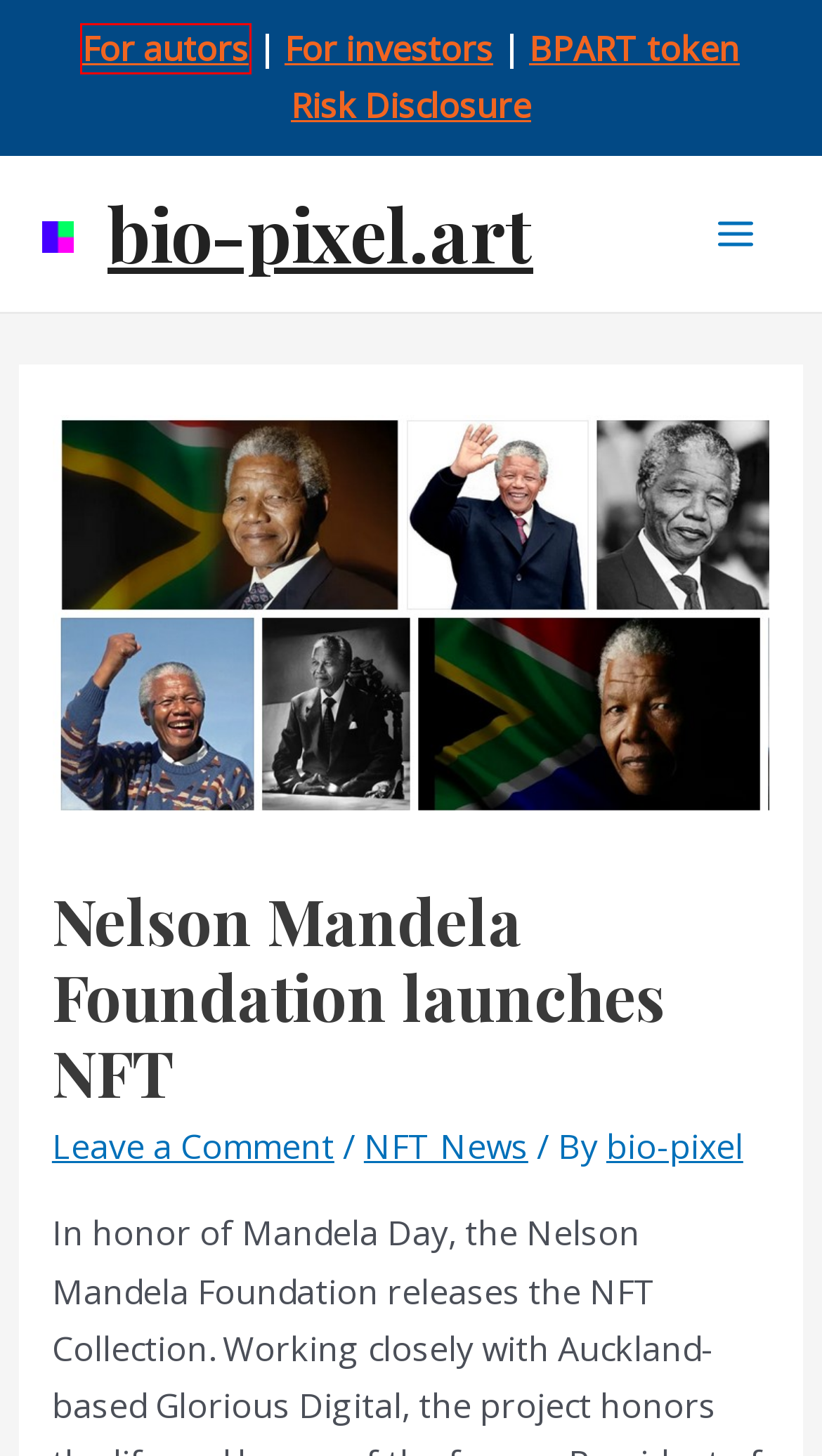Using the screenshot of a webpage with a red bounding box, pick the webpage description that most accurately represents the new webpage after the element inside the red box is clicked. Here are the candidates:
A. bio-pixel.art
B. bio-pixel – bio-pixel.art
C. NFT News – bio-pixel.art
D. Cost of publications in bio-pixel.art – bio-pixel.art
E. Fewocious new historical high of secondary sales of its NFT project – bio-pixel.art
F. Investments – bio-pixel.art
G. Risk Disclosure – bio-pixel.art
H. BPART token – bio-pixel.art

D